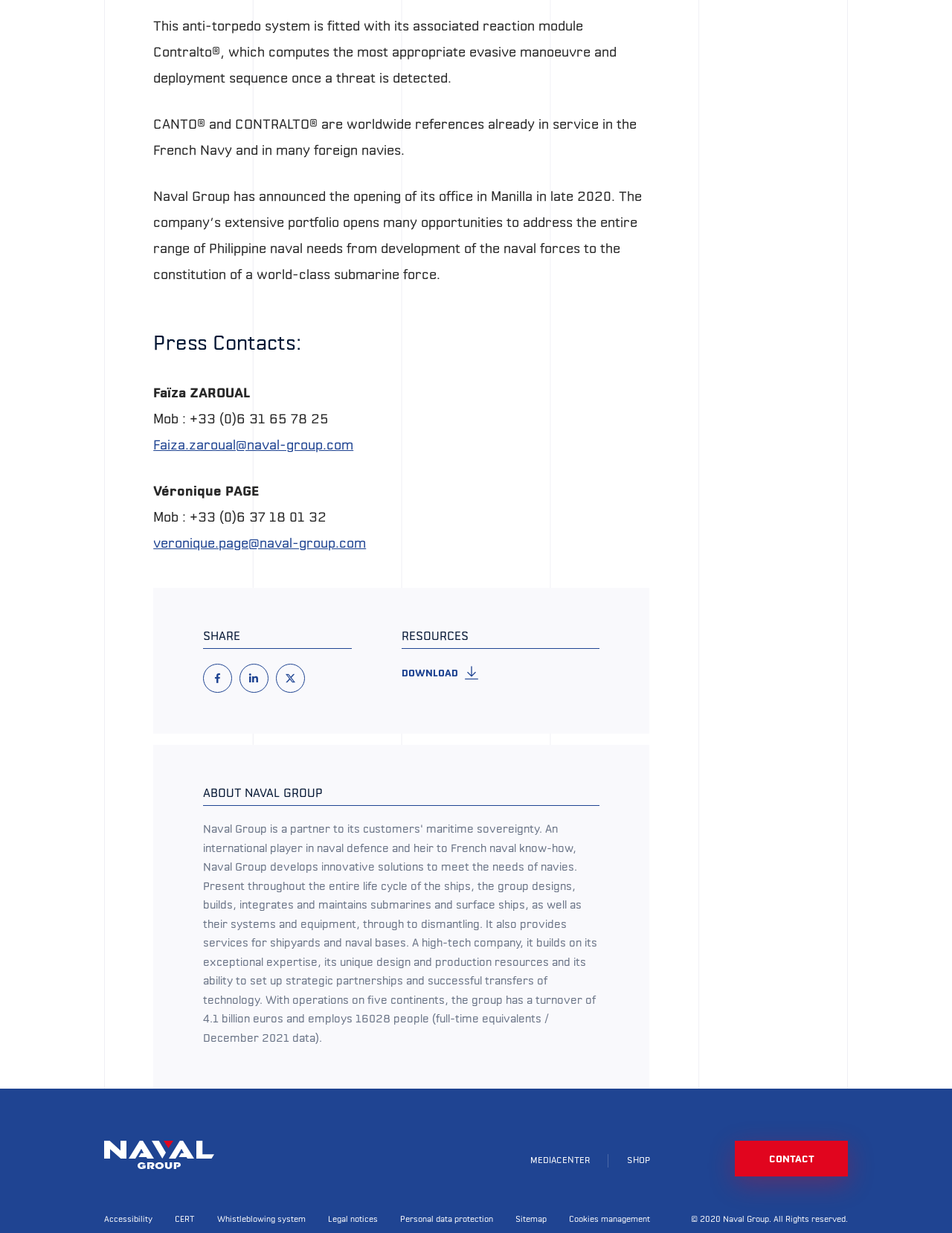Mark the bounding box of the element that matches the following description: "Cookies management".

[0.597, 0.985, 0.683, 0.993]